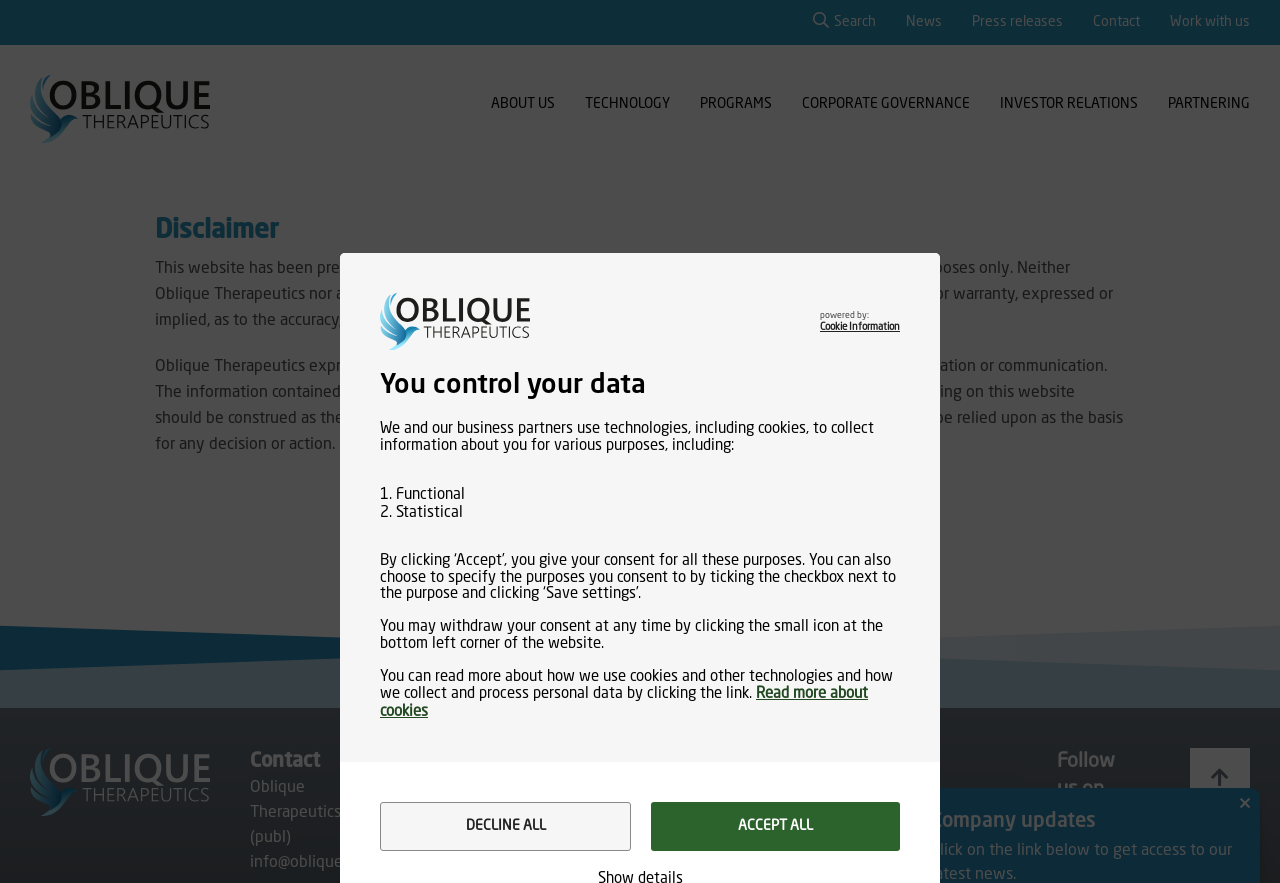Identify the bounding box for the given UI element using the description provided. Coordinates should be in the format (top-left x, top-left y, bottom-right x, bottom-right y) and must be between 0 and 1. Here is the description: parent_node: Company updates

[0.953, 0.898, 0.977, 0.932]